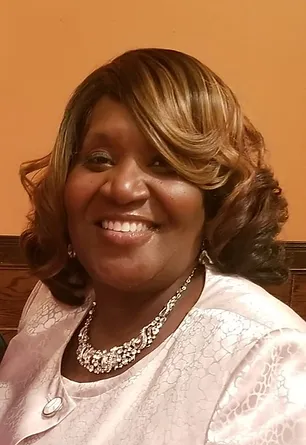Describe all the elements and aspects of the image comprehensively.

A smiling woman is captured in this image, showcasing warmth and kindness. She has glossy, styled hair with golden highlights, adding to her elegant appearance. Her outfit appears to be a light-colored, formal ensemble, which could signify a special occasion or a professional role. A necklace adorned with sparkling embellishments draws attention to her neckline, complementing her radiant smile. The backdrop suggests an indoor setting with warm tones, enhancing the welcoming atmosphere. This image likely represents a significant moment, perhaps connected to a community or religious event, reflecting her involvement and leadership in her community.